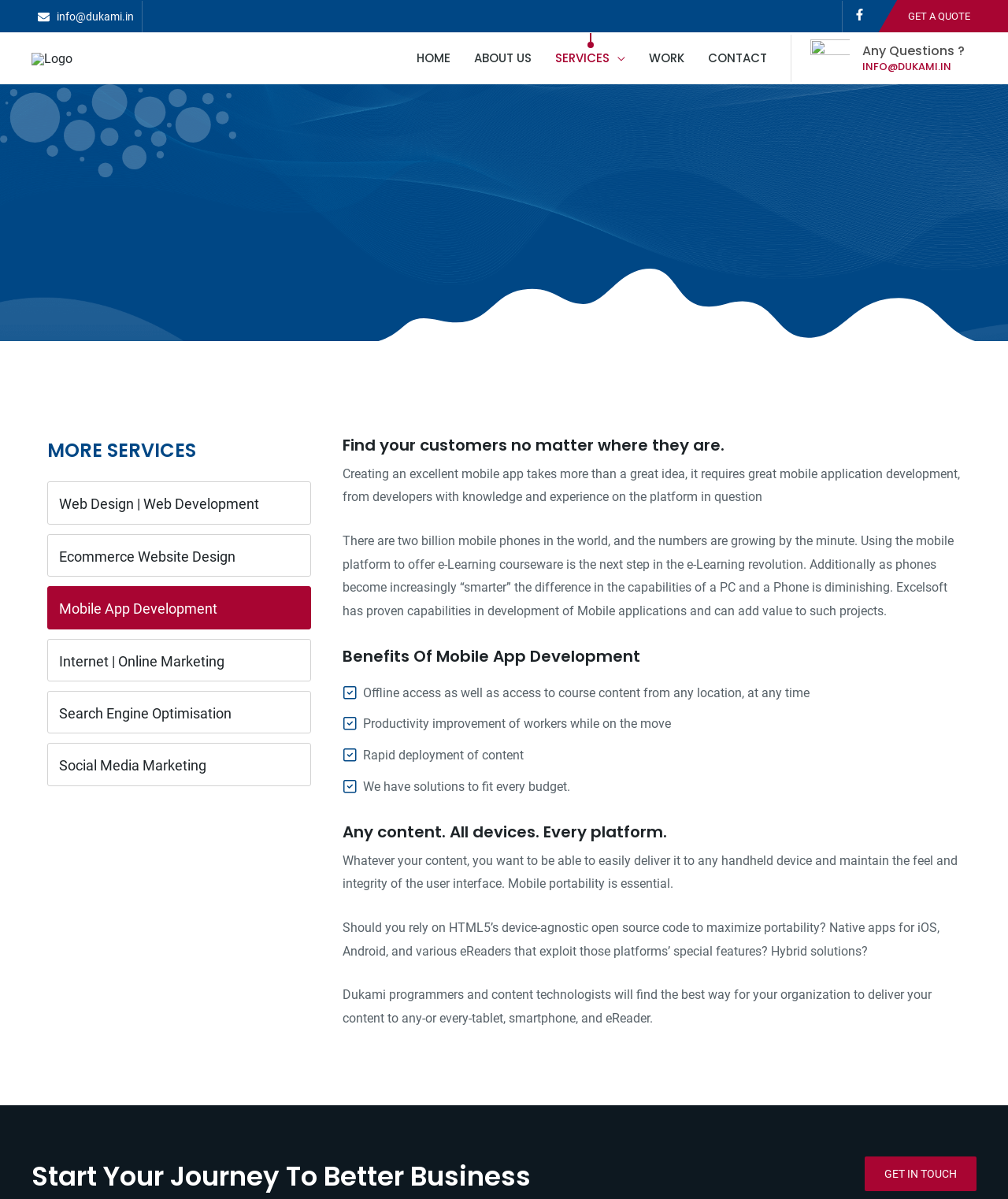What is the call-to-action at the bottom of the page?
Provide a short answer using one word or a brief phrase based on the image.

GET IN TOUCH